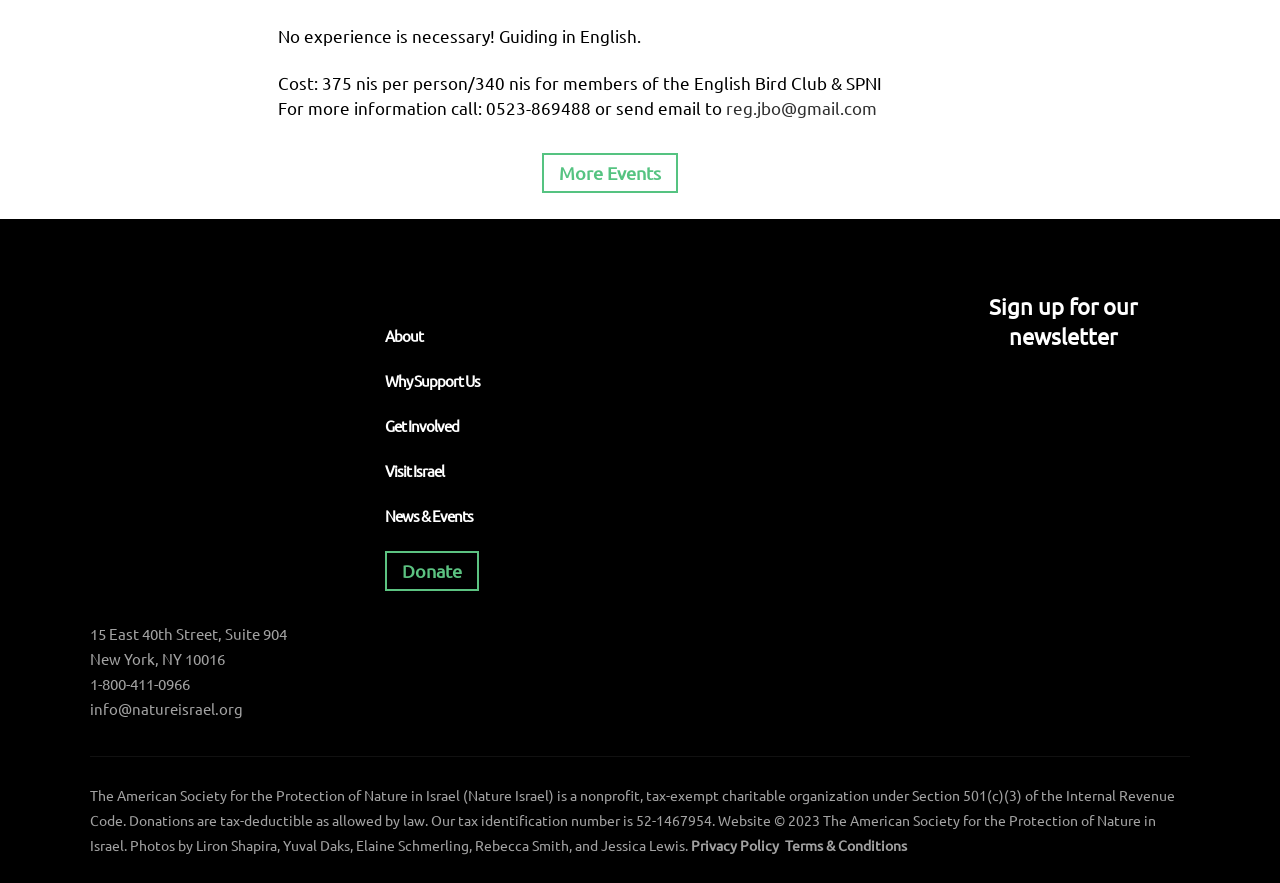What is the address of the organization?
Please answer the question with a single word or phrase, referencing the image.

15 East 40th Street, Suite 904, New York, NY 10016